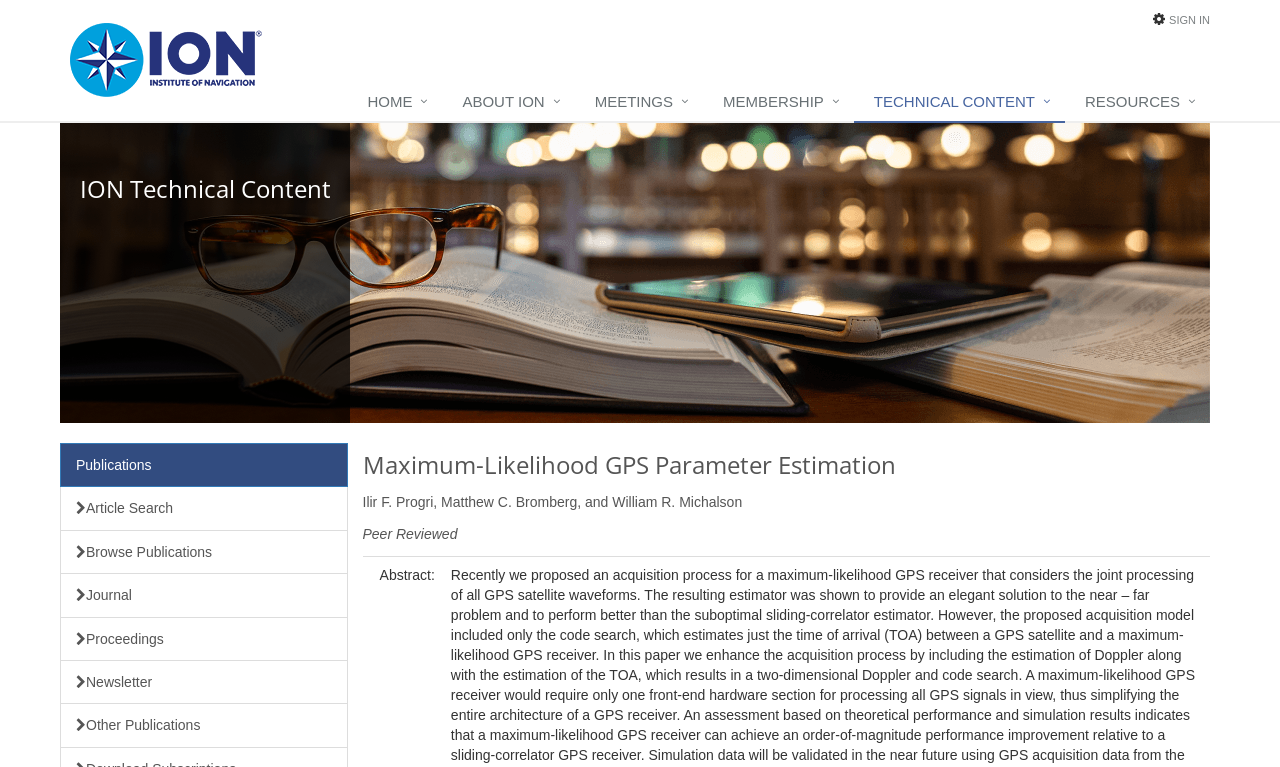How many publication types are available?
Using the information from the image, answer the question thoroughly.

I counted the links with publication types, which are Article Search, Browse Publications, Journal, Proceedings, Newsletter, and Other Publications.